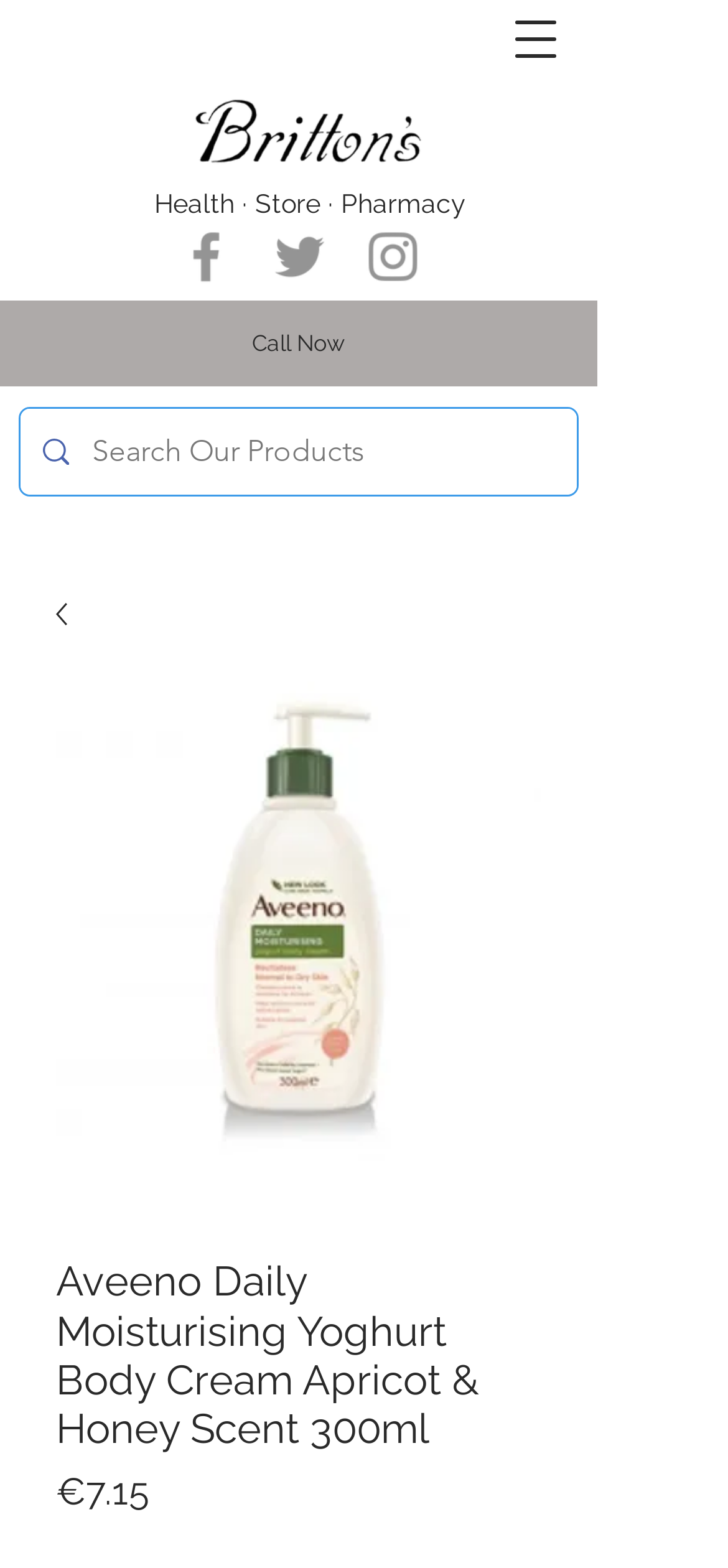Give a short answer to this question using one word or a phrase:
What is the brand of the product?

Aveeno